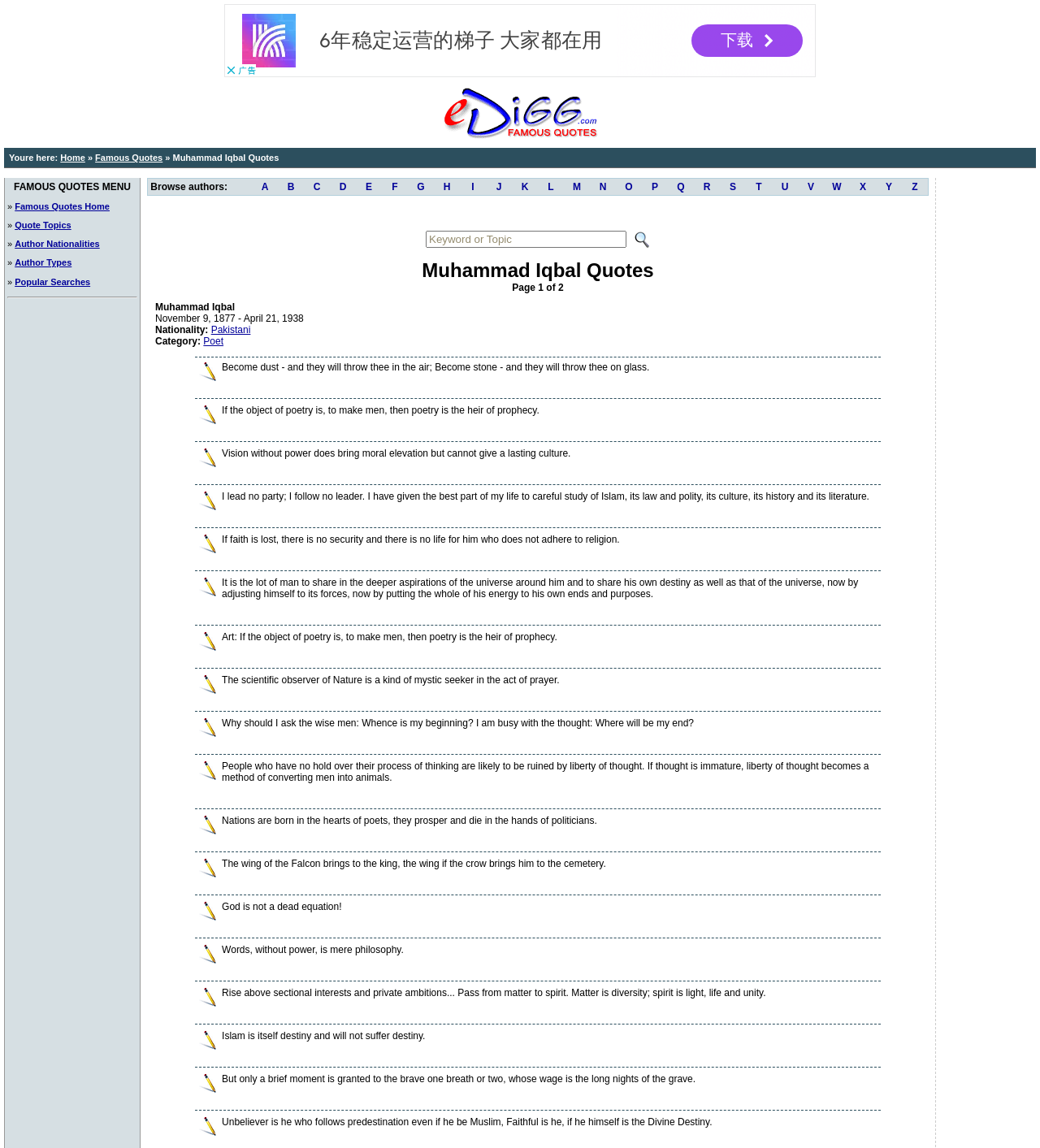Please find and provide the title of the webpage.

Muhammad Iqbal Quotes